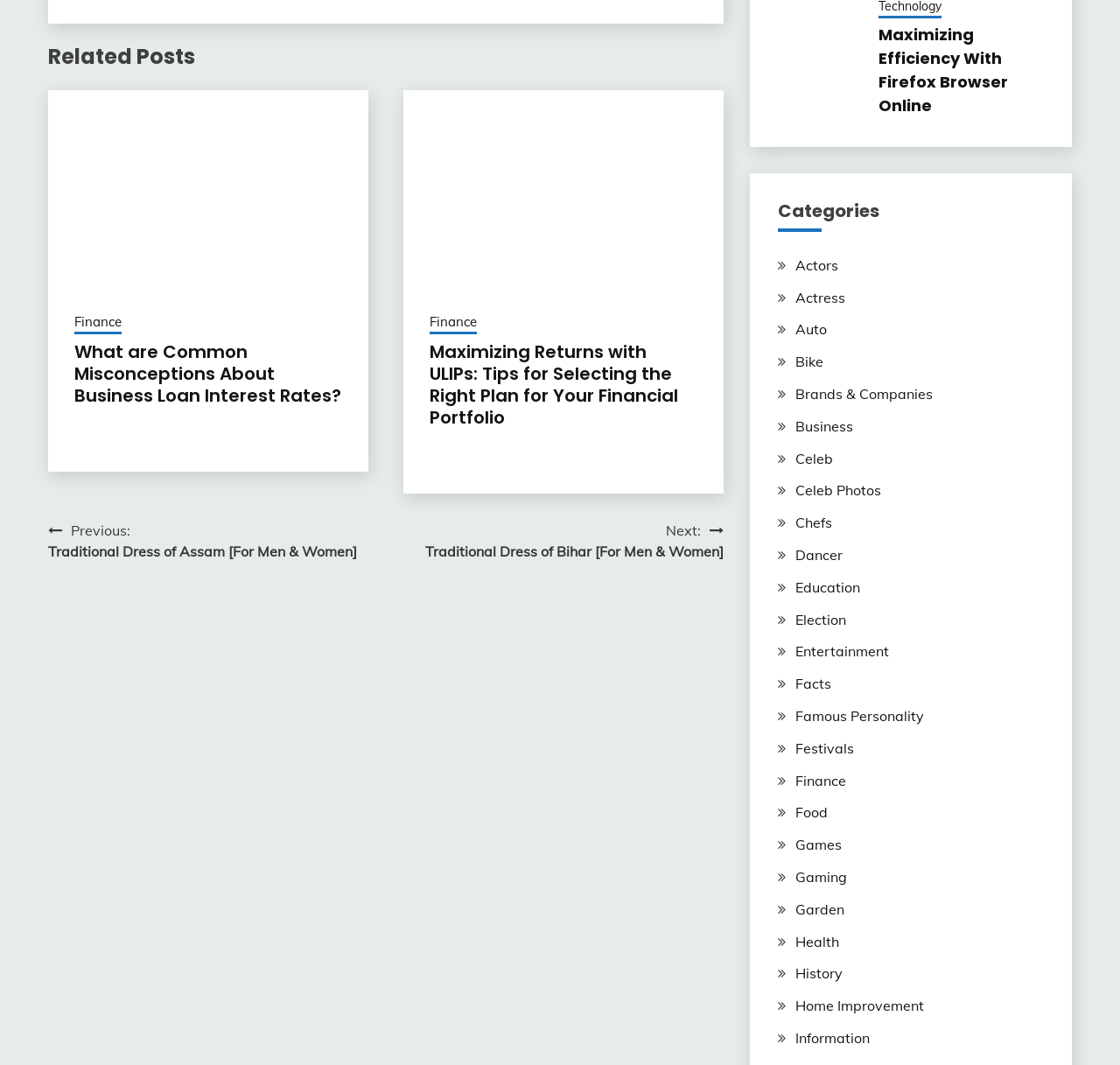Please determine the bounding box coordinates of the clickable area required to carry out the following instruction: "Read 'What are Common Misconceptions About Business Loan Interest Rates?'". The coordinates must be four float numbers between 0 and 1, represented as [left, top, right, bottom].

[0.066, 0.321, 0.305, 0.382]